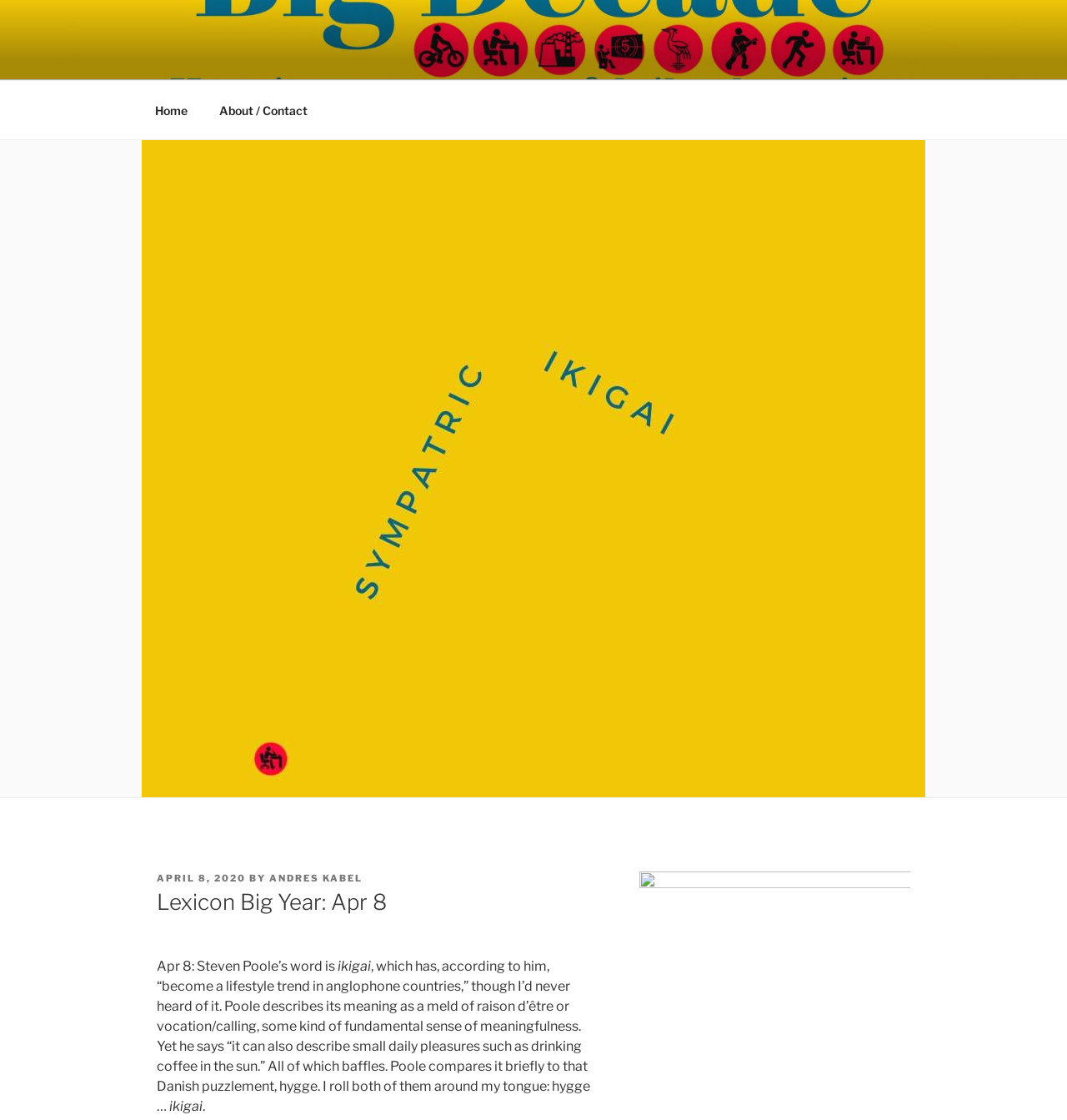What is the title of the post?
Please give a well-detailed answer to the question.

The title of the post can be found in the heading element with the text 'Lexicon Big Year: Apr 8' which is a child element of the image with the alt text 'Words'.